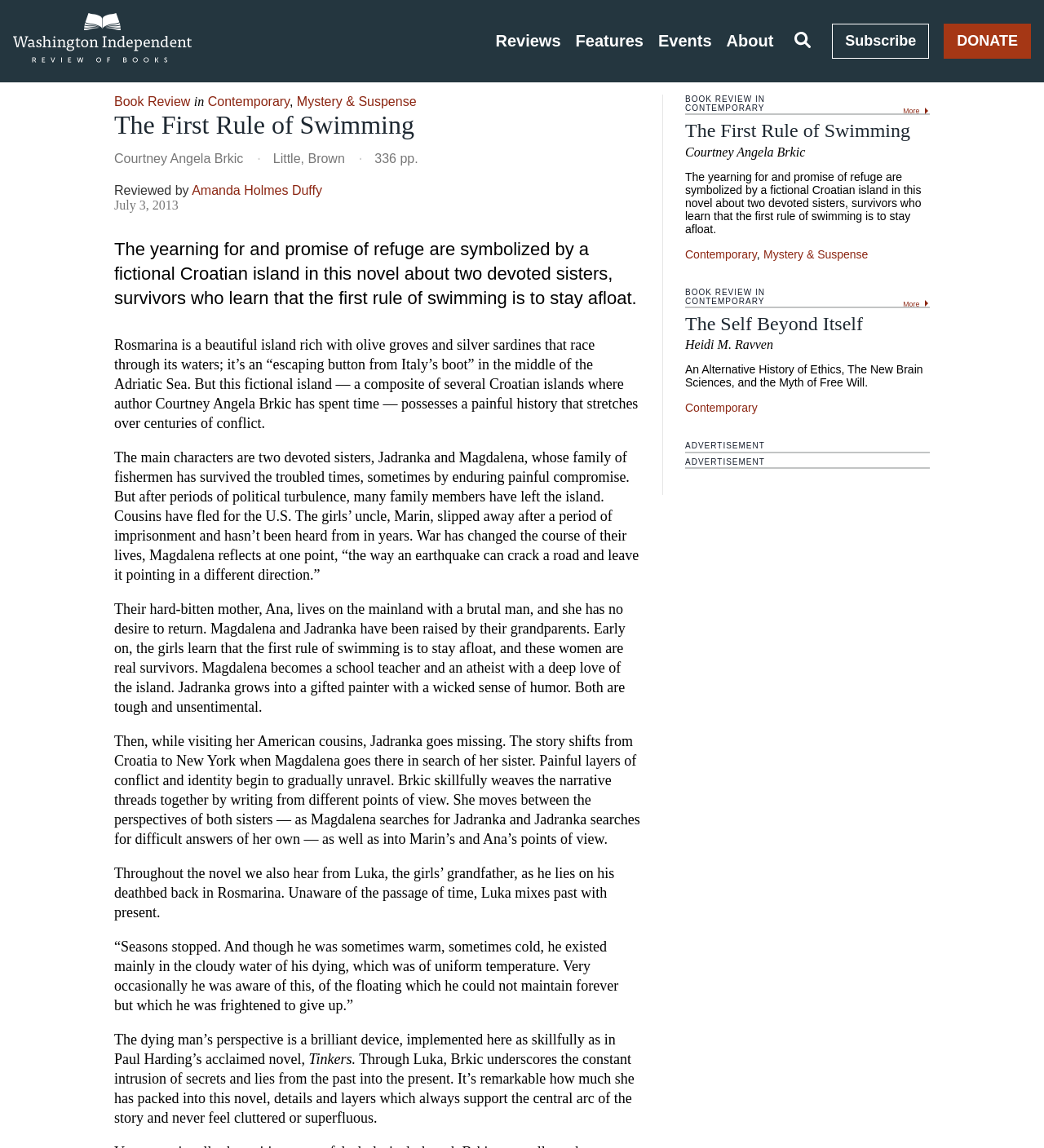Indicate the bounding box coordinates of the clickable region to achieve the following instruction: "Select the 'Reviews' tab."

[0.475, 0.028, 0.537, 0.044]